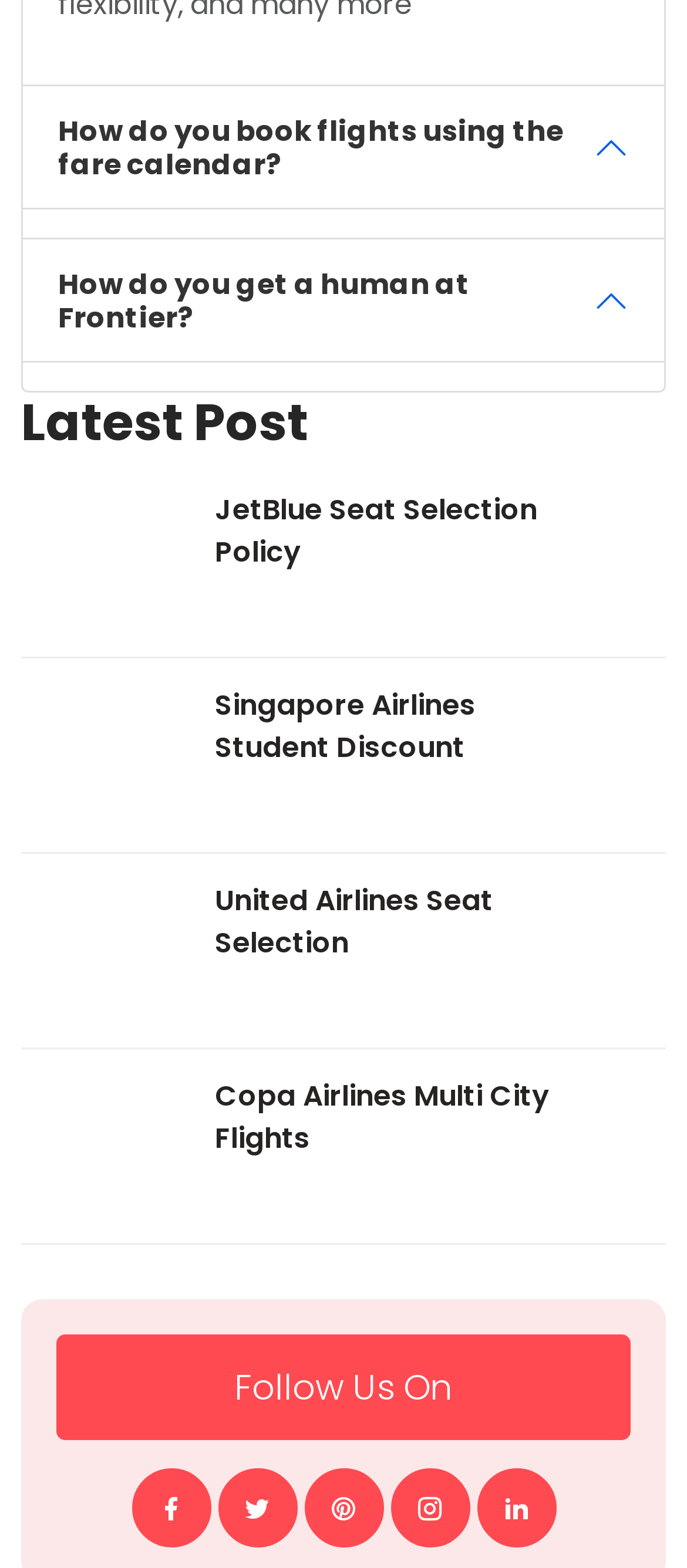Locate the bounding box coordinates of the area to click to fulfill this instruction: "Follow Us On". The bounding box should be presented as four float numbers between 0 and 1, in the order [left, top, right, bottom].

[0.082, 0.851, 0.918, 0.919]